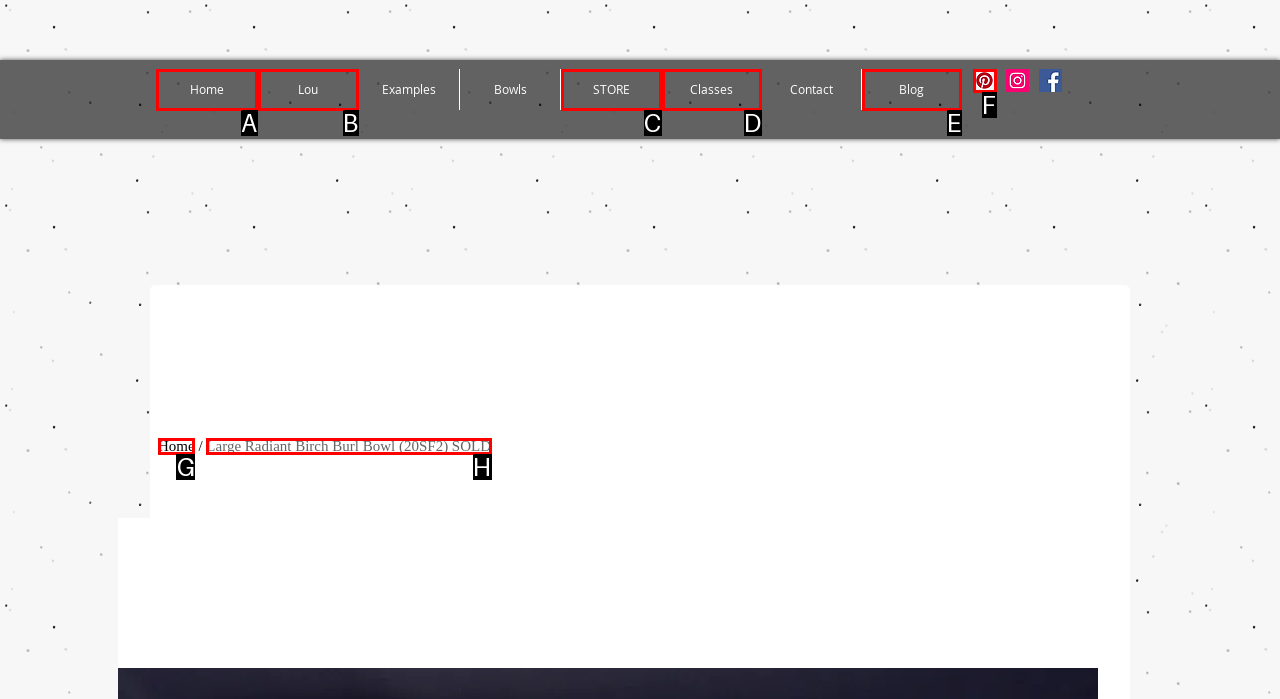Identify the option that best fits this description: aria-label="Lou Pignolet Wood Bowls"
Answer with the appropriate letter directly.

F